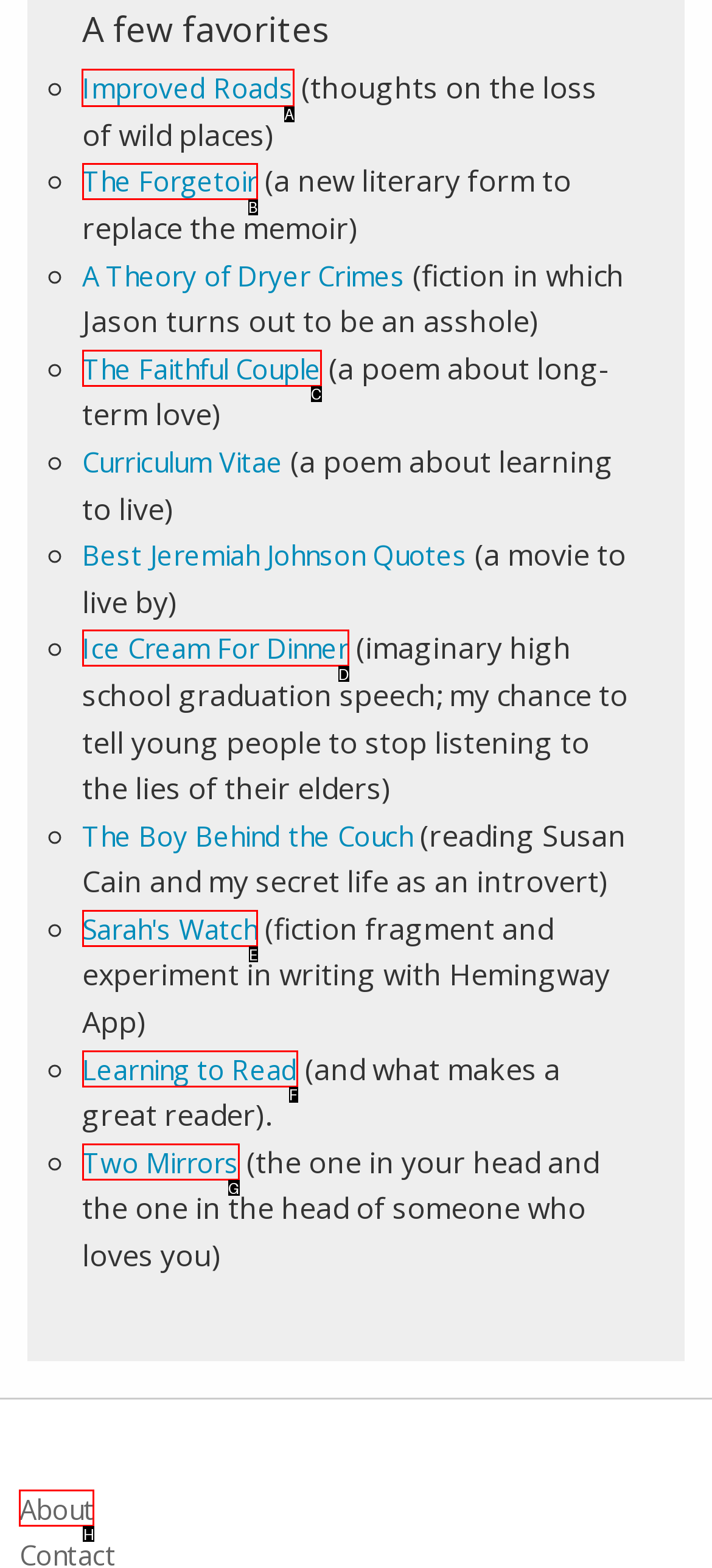Select the correct UI element to complete the task: click on 'Improved Roads'
Please provide the letter of the chosen option.

A